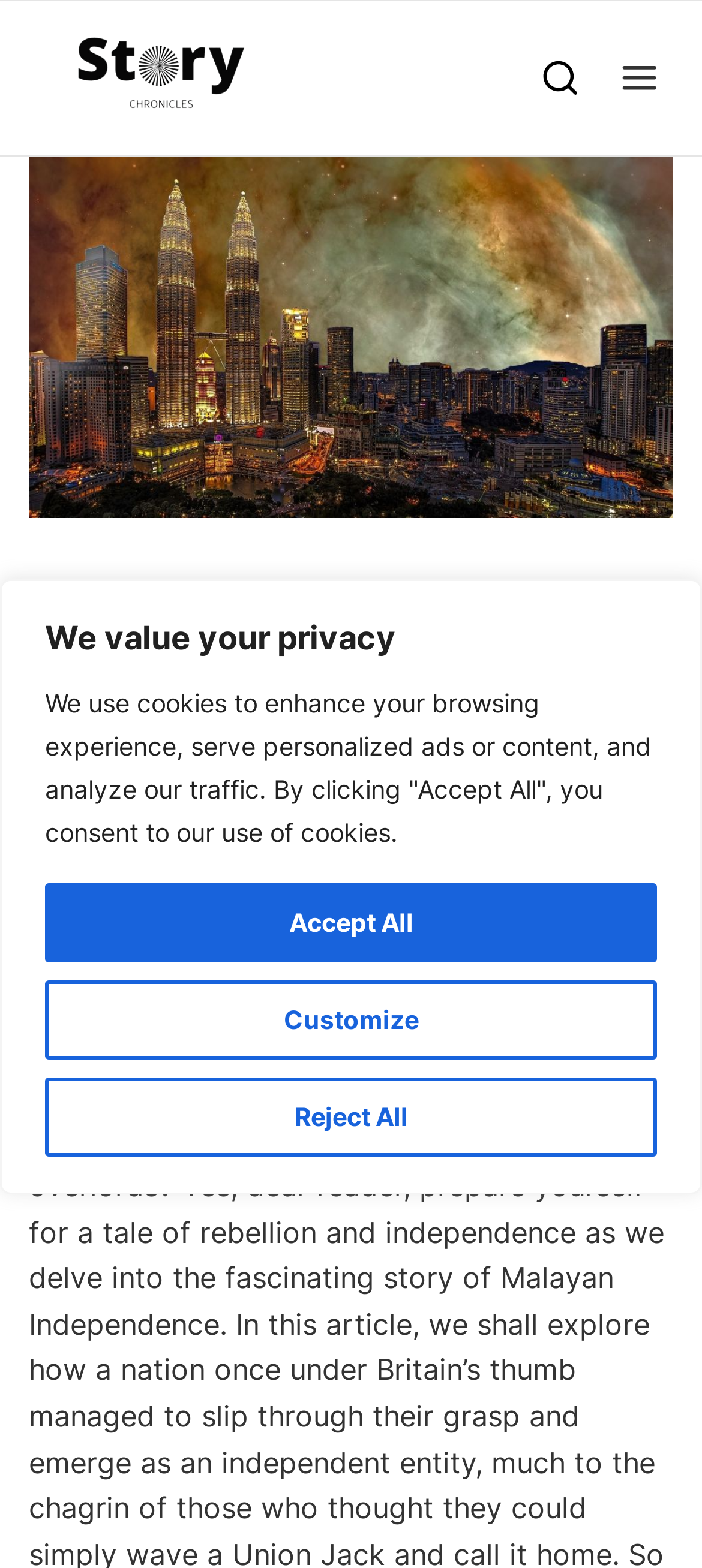Explain the webpage's design and content in an elaborate manner.

The webpage is about Malayan Independence and Story Chronicles. At the top, there is a banner with a heading "We value your privacy" and a paragraph of text describing the use of cookies. Below this banner, there are three buttons: "Customize", "Reject All", and "Accept All". 

On the top-left corner, there is a heading "Story Chronicles" with a link and an image of the same name. On the top-right corner, there are two buttons: "Search" and "Toggle navigation". 

Below the top section, there is a header with an image of "Malayan Independence" on the left and three links on the right: "HISTORICAL EVENTS AND MILESTONES", "MODERN HISTORY", and "WORLD HISTORY". 

Underneath the header, there is a heading "Malayan Independence" that spans the entire width of the page. The meta description mentions the British Empire and its control over far-flung lands, but it does not seem to be directly related to the content of the webpage.